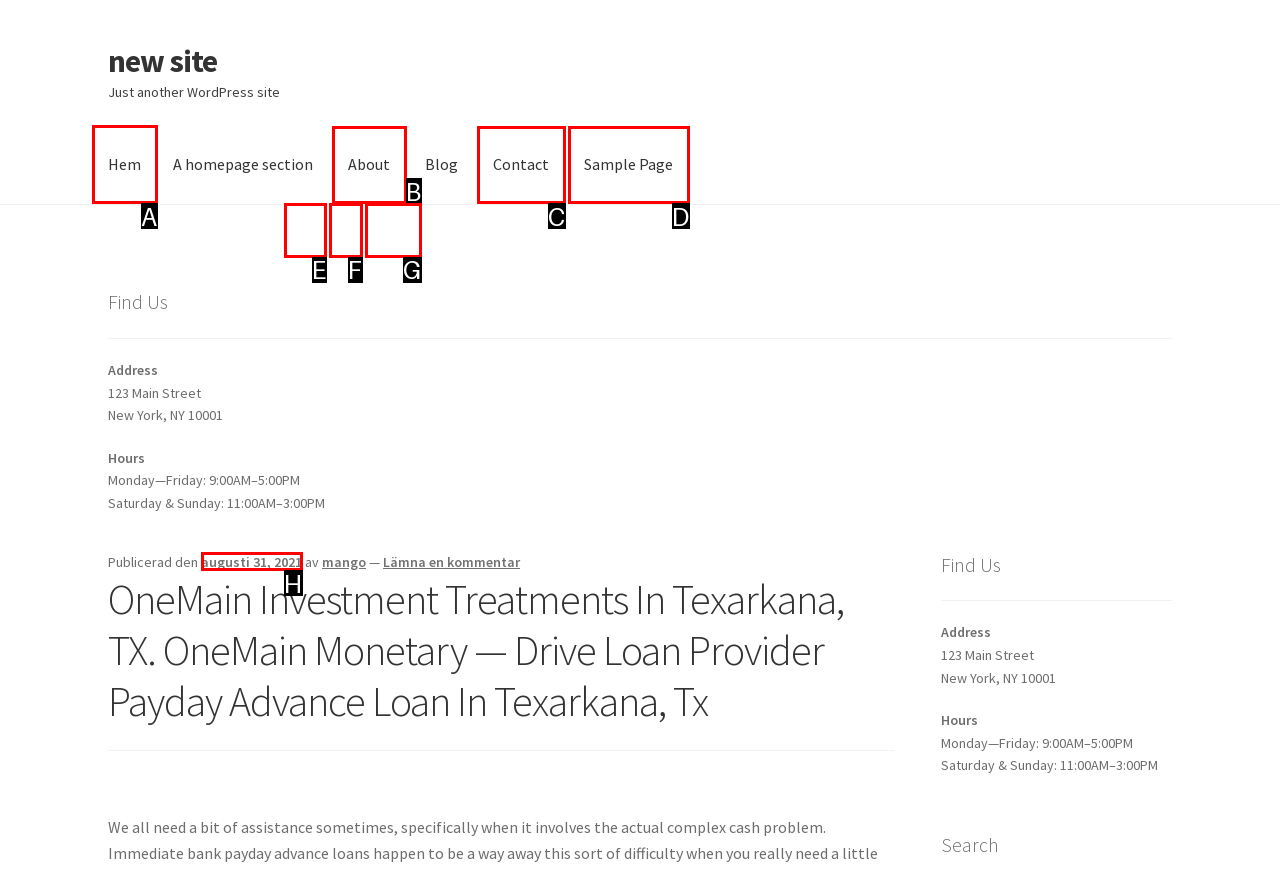Point out the specific HTML element to click to complete this task: Click on 'Hem' Reply with the letter of the chosen option.

A